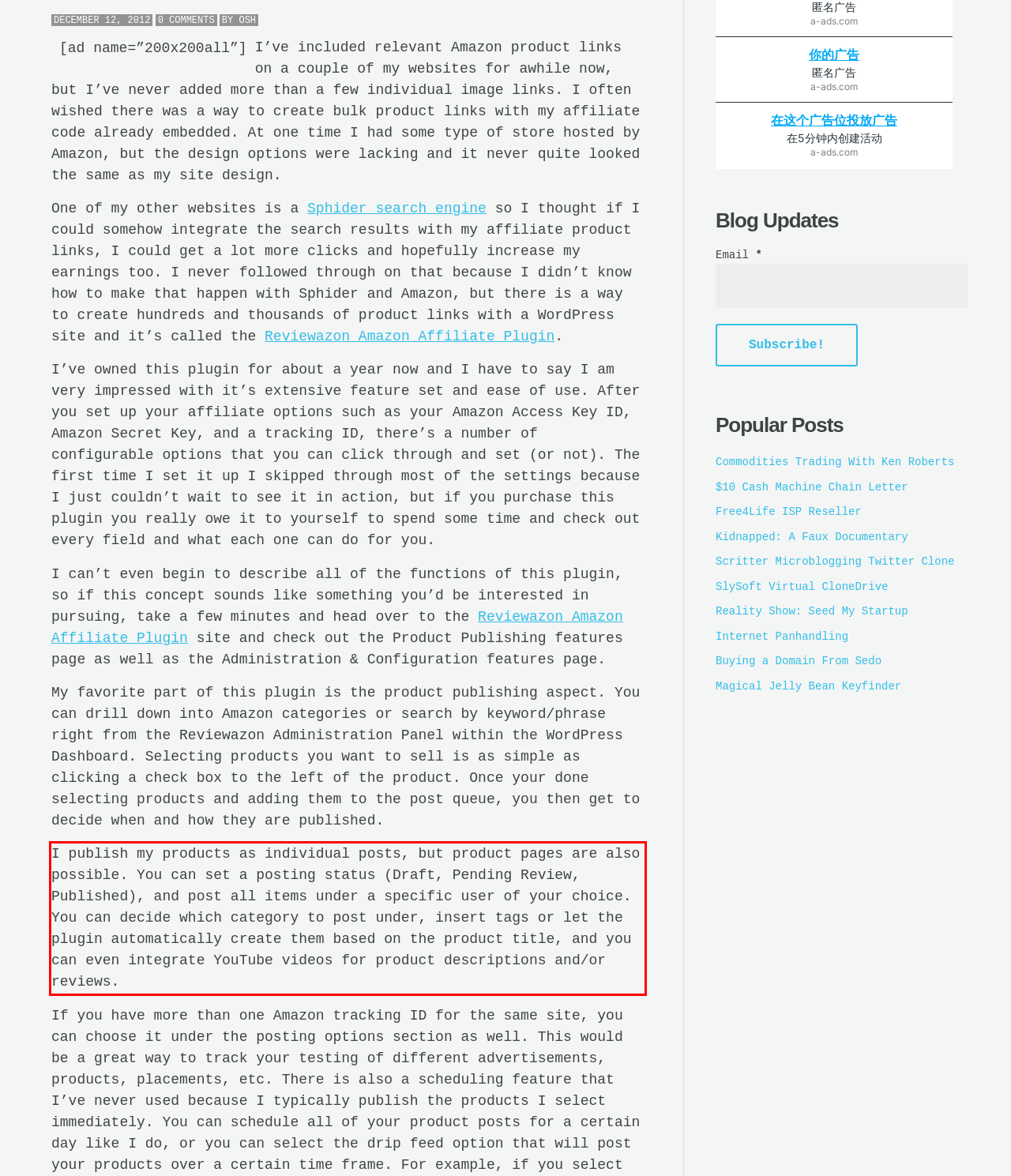You are presented with a webpage screenshot featuring a red bounding box. Perform OCR on the text inside the red bounding box and extract the content.

I publish my products as individual posts, but product pages are also possible. You can set a posting status (Draft, Pending Review, Published), and post all items under a specific user of your choice. You can decide which category to post under, insert tags or let the plugin automatically create them based on the product title, and you can even integrate YouTube videos for product descriptions and/or reviews.